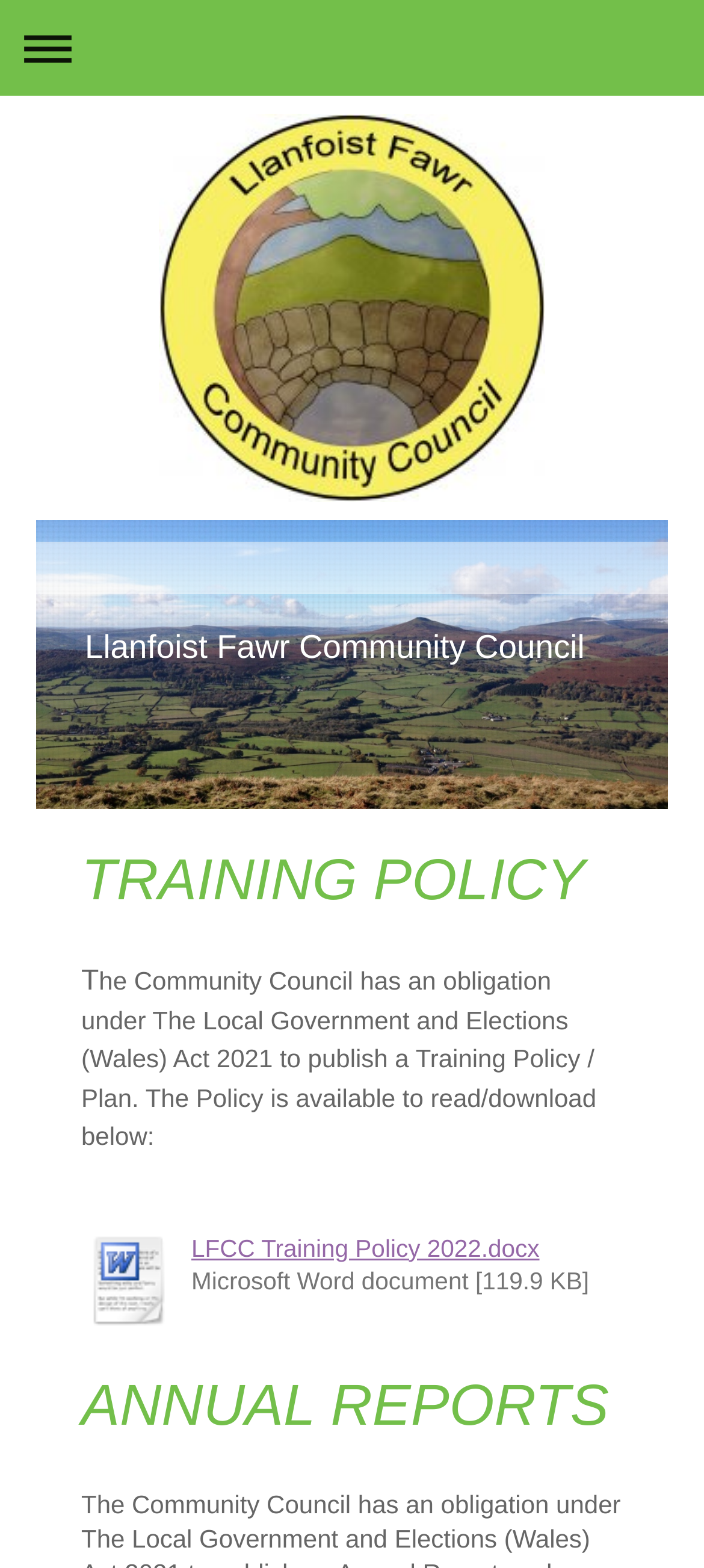Respond concisely with one word or phrase to the following query:
What is the topic of the first policy mentioned on the page?

TRAINING POLICY